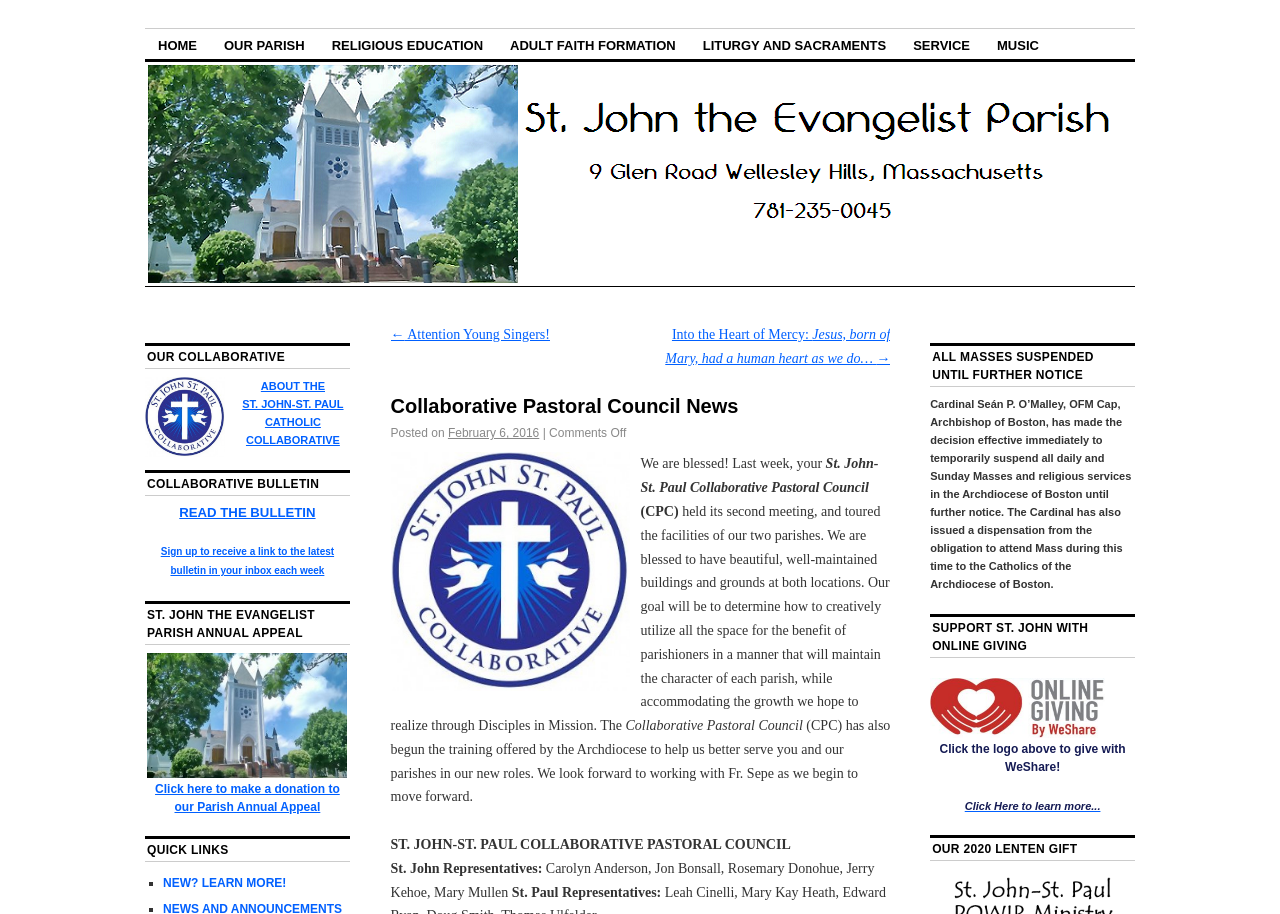What is the date of the posted news?
Use the information from the screenshot to give a comprehensive response to the question.

I found the answer by looking at the 'Posted on' text and the adjacent link 'February 6, 2016', which indicates the date of the posted news.